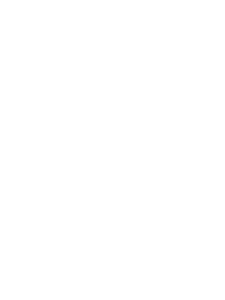What is the focus of AMC911's repair solutions?
Refer to the image and provide a one-word or short phrase answer.

Safety and aesthetics